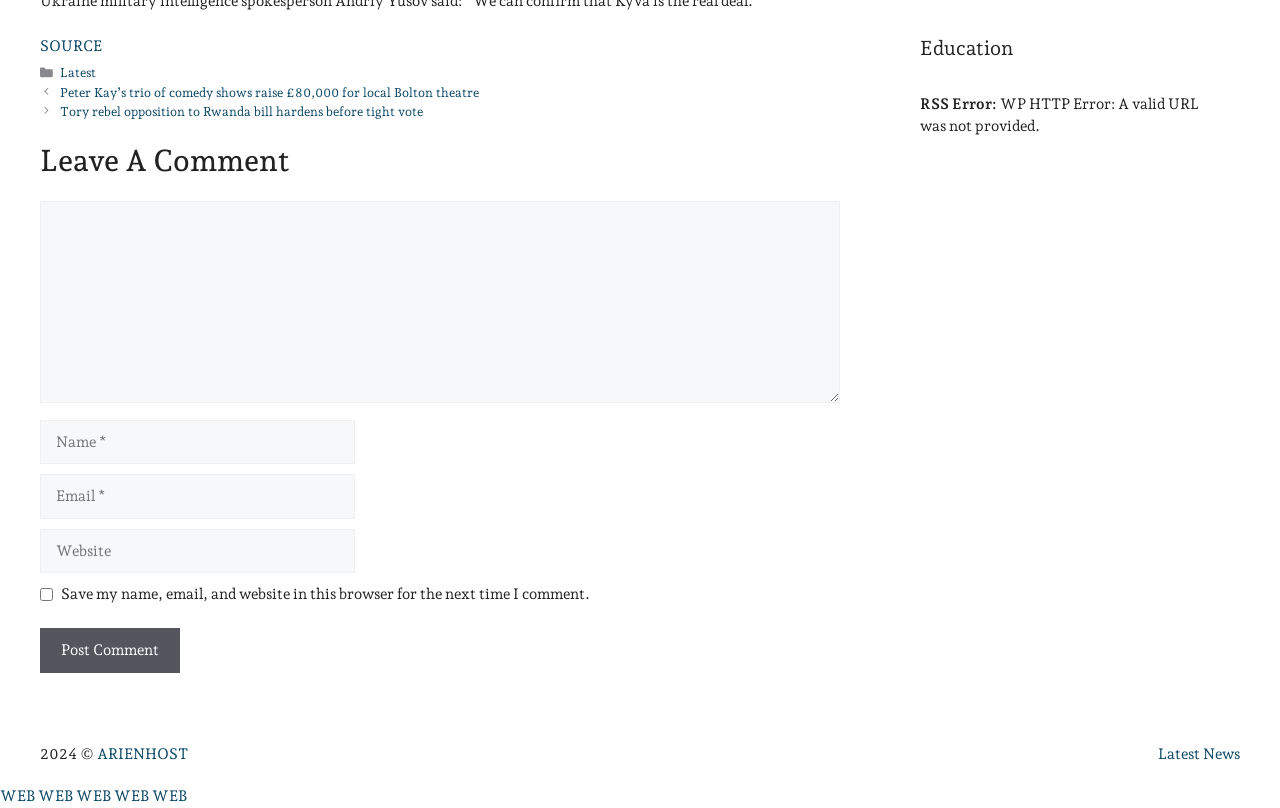Using the webpage screenshot, find the UI element described by parent_node: Comment name="author" placeholder="Name *". Provide the bounding box coordinates in the format (top-left x, top-left y, bottom-right x, bottom-right y), ensuring all values are floating point numbers between 0 and 1.

[0.031, 0.519, 0.277, 0.575]